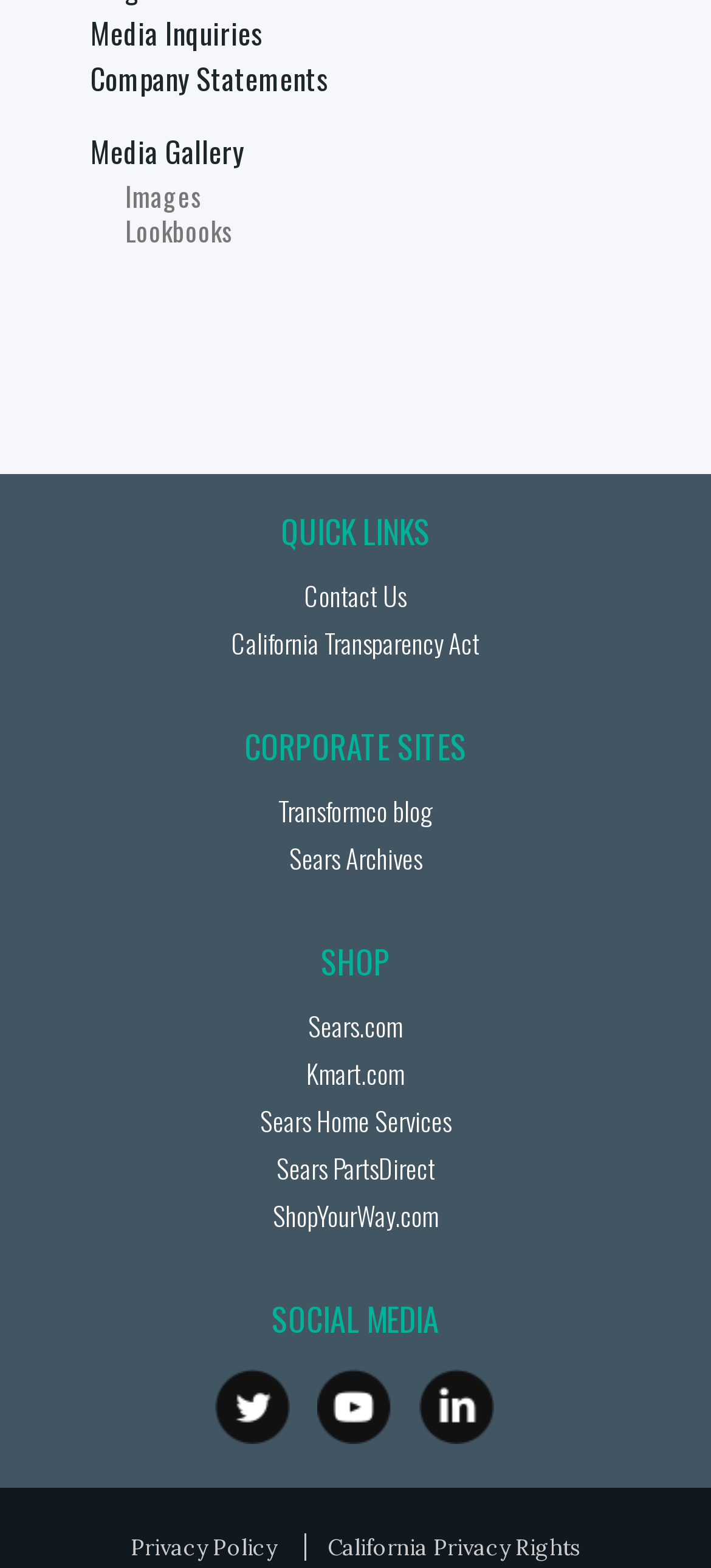Respond to the question below with a single word or phrase: What is the purpose of 'Privacy Policy'?

Privacy Information